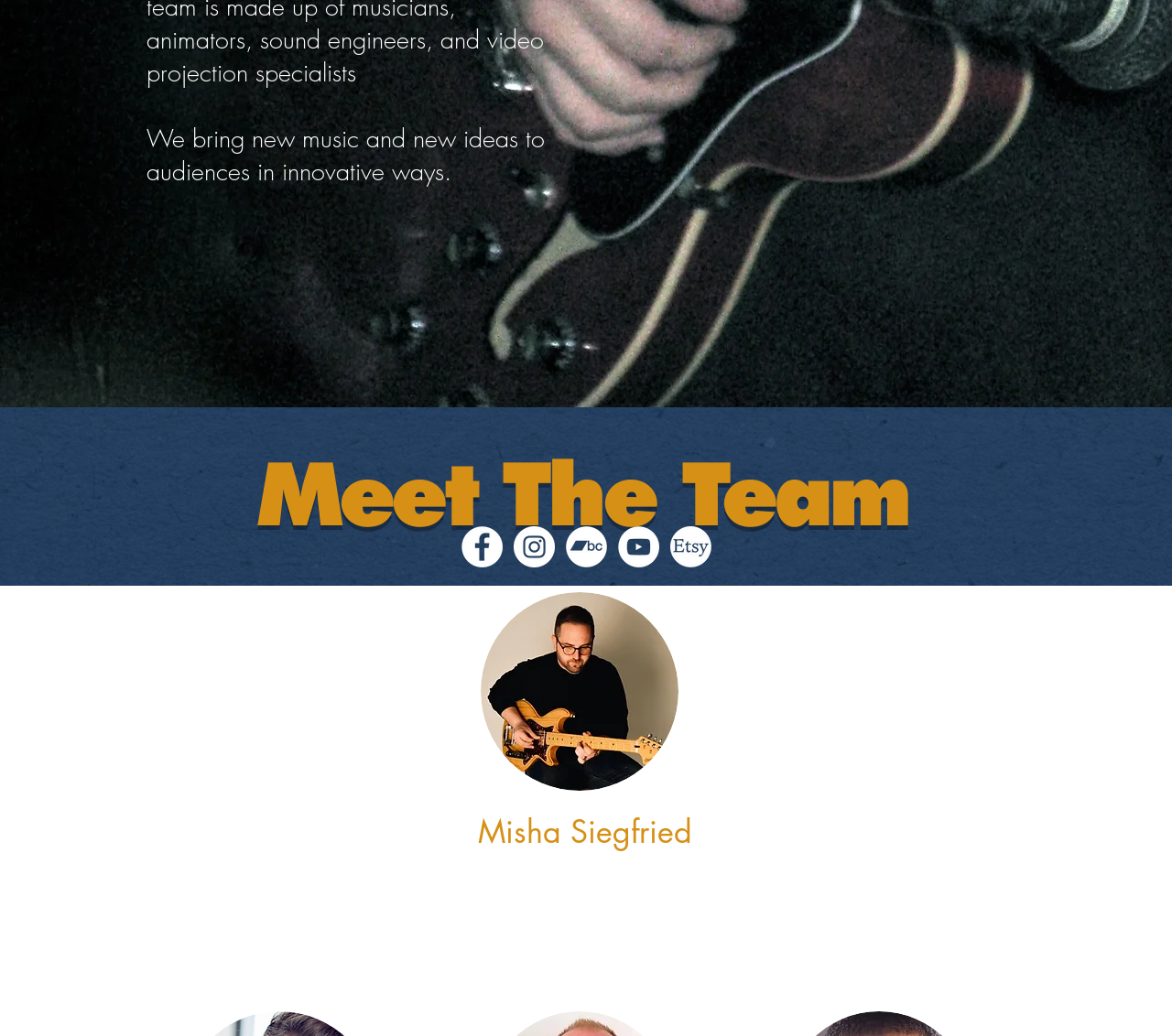Please find the bounding box for the following UI element description. Provide the coordinates in (top-left x, top-left y, bottom-right x, bottom-right y) format, with values between 0 and 1: aria-label="Bandcamp"

[0.482, 0.508, 0.518, 0.548]